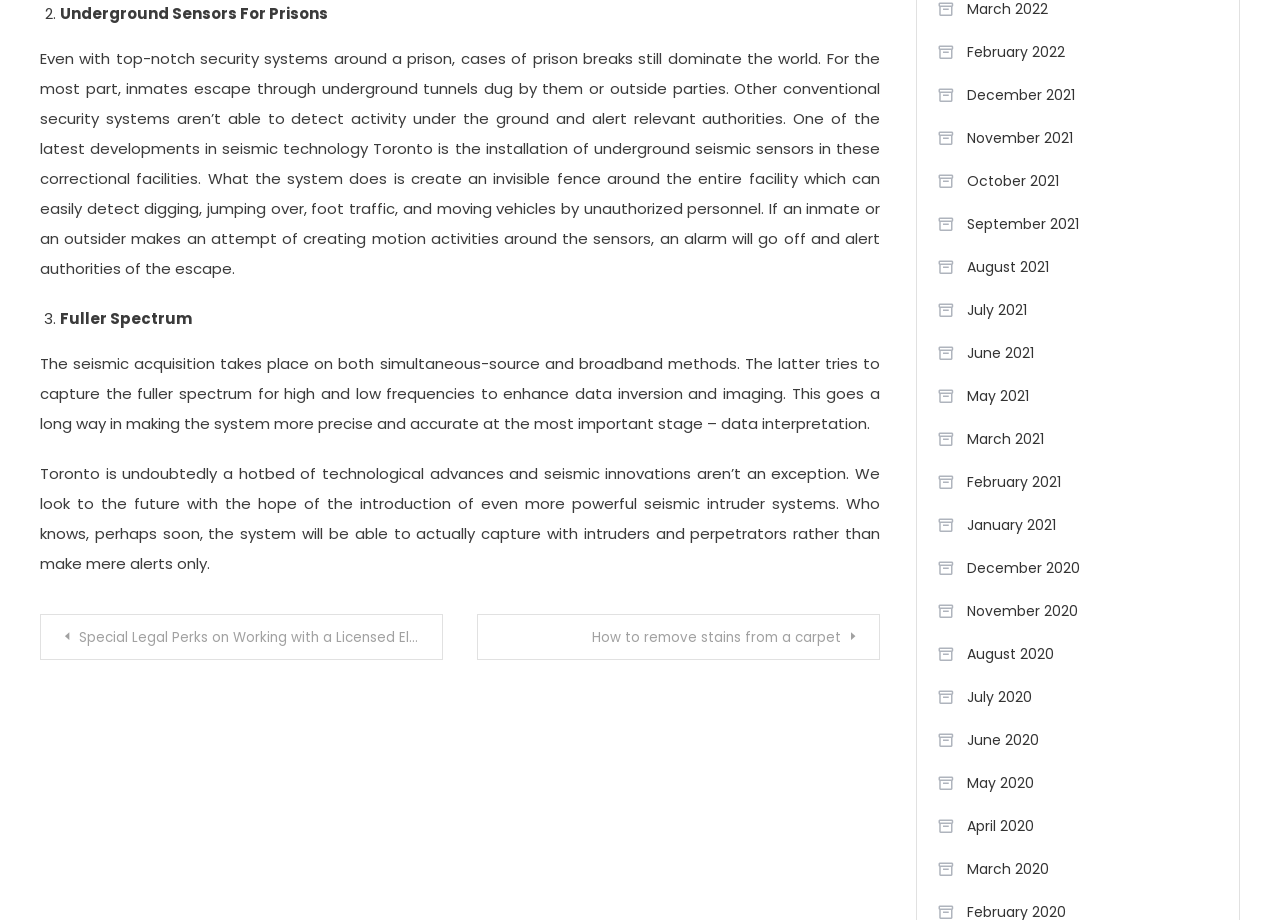Determine the bounding box coordinates of the clickable element necessary to fulfill the instruction: "Read 'Special Legal Perks on Working with a Licensed Electrician in Toronto'". Provide the coordinates as four float numbers within the 0 to 1 range, i.e., [left, top, right, bottom].

[0.031, 0.667, 0.346, 0.716]